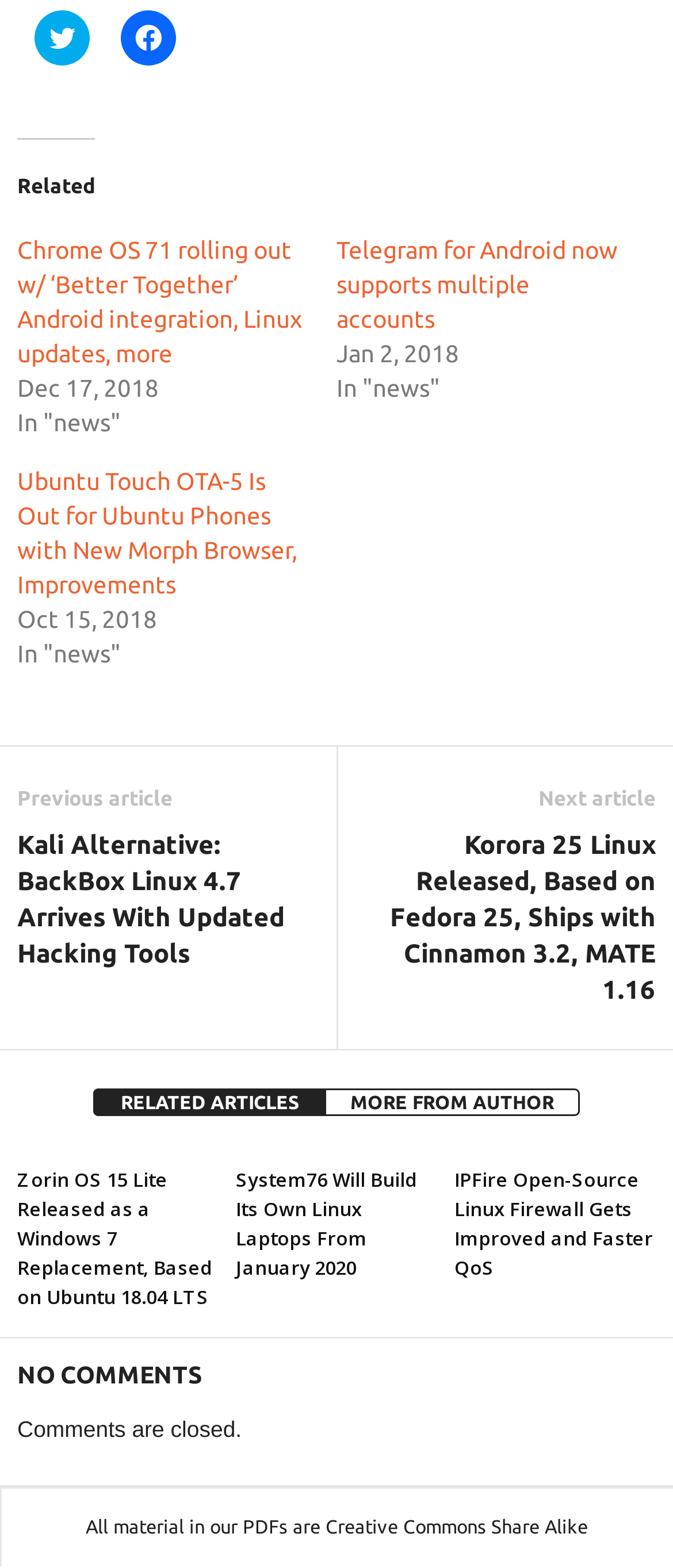Look at the image and answer the question in detail:
What is the date of the first article?

I found the date by looking at the timestamp associated with the first article link, which is 'Chrome OS 71 rolling out w/ ‘Better Together’ Android integration, Linux updates, more'. The timestamp is 'Dec 17, 2018', which is the date of the article.